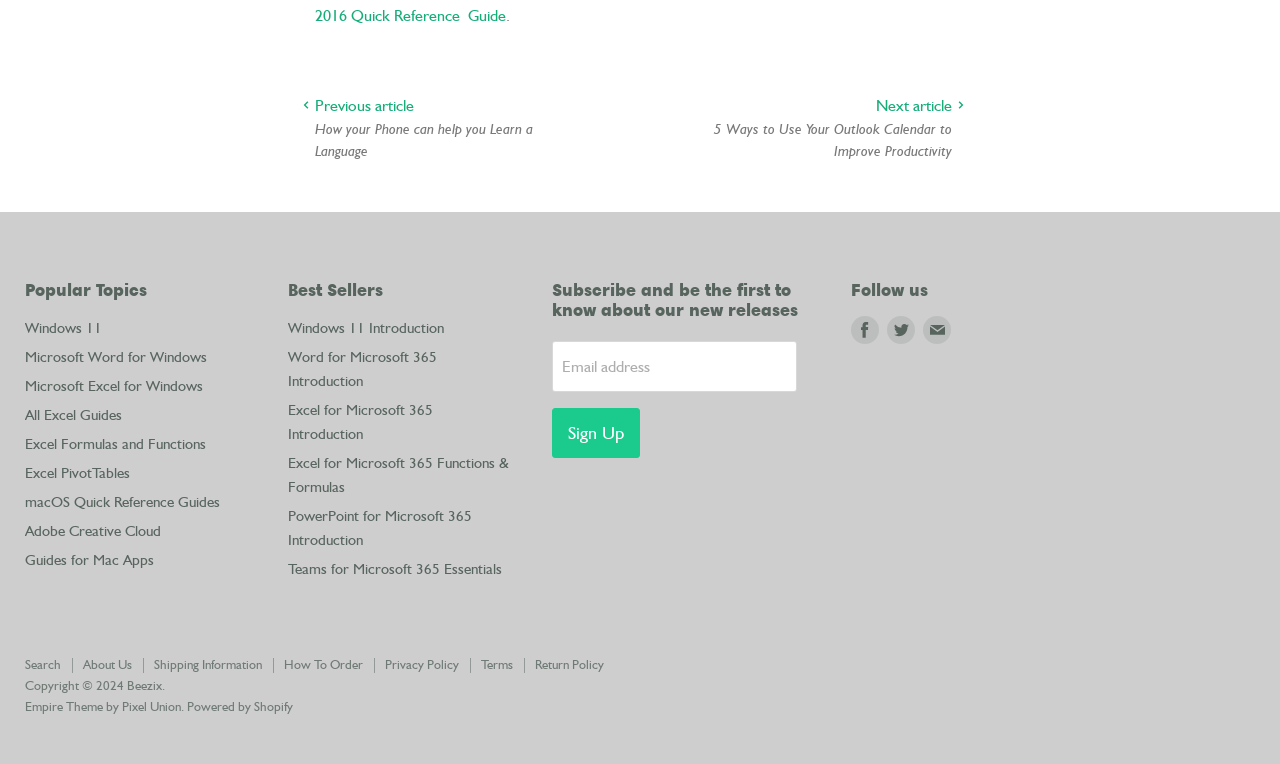How many social media platforms are listed?
Could you give a comprehensive explanation in response to this question?

There are 3 social media platforms listed under the 'Follow us' heading, which are Facebook, Twitter, and E-mail.